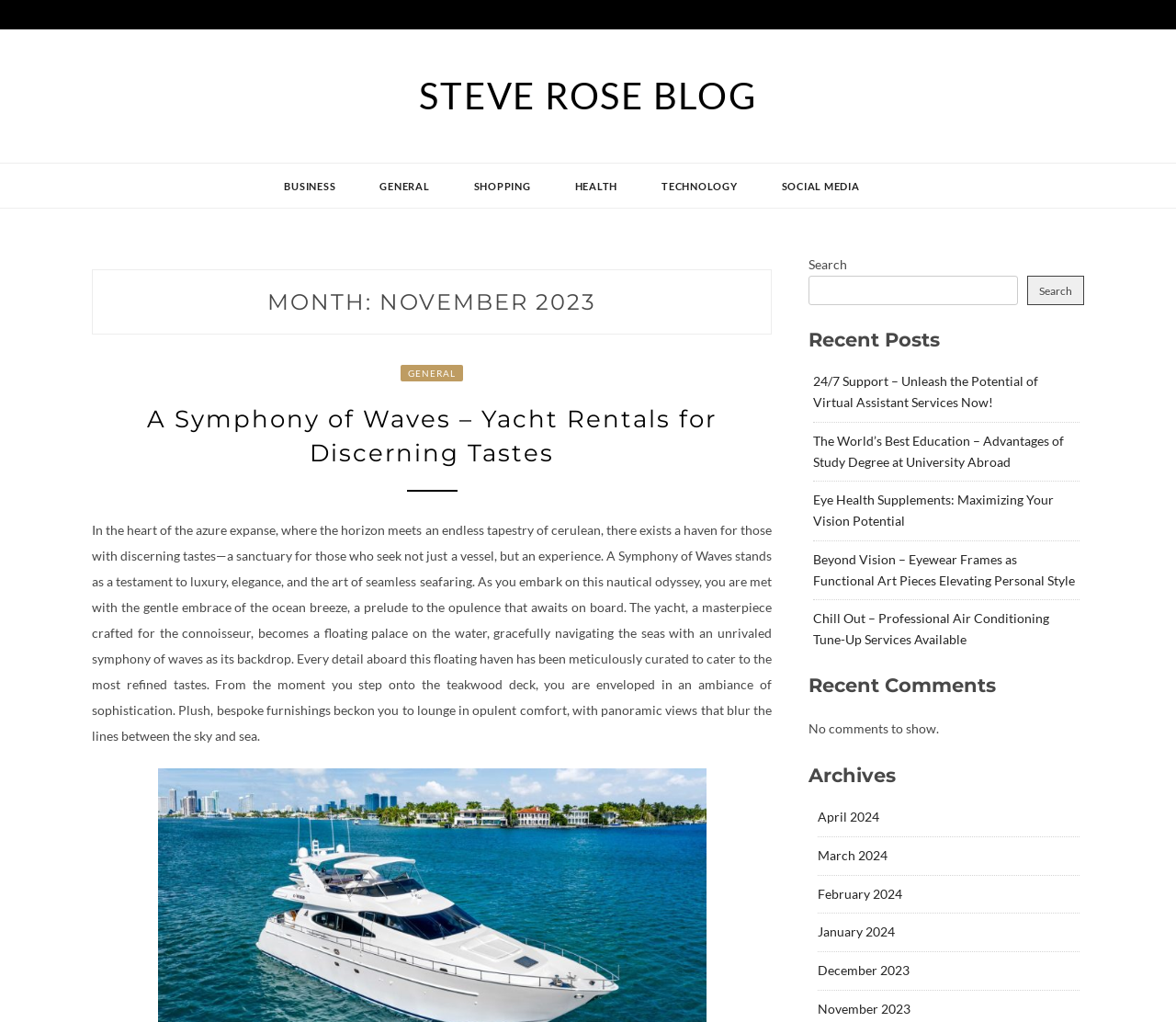Give a concise answer using only one word or phrase for this question:
How many categories are listed in the top menu?

6